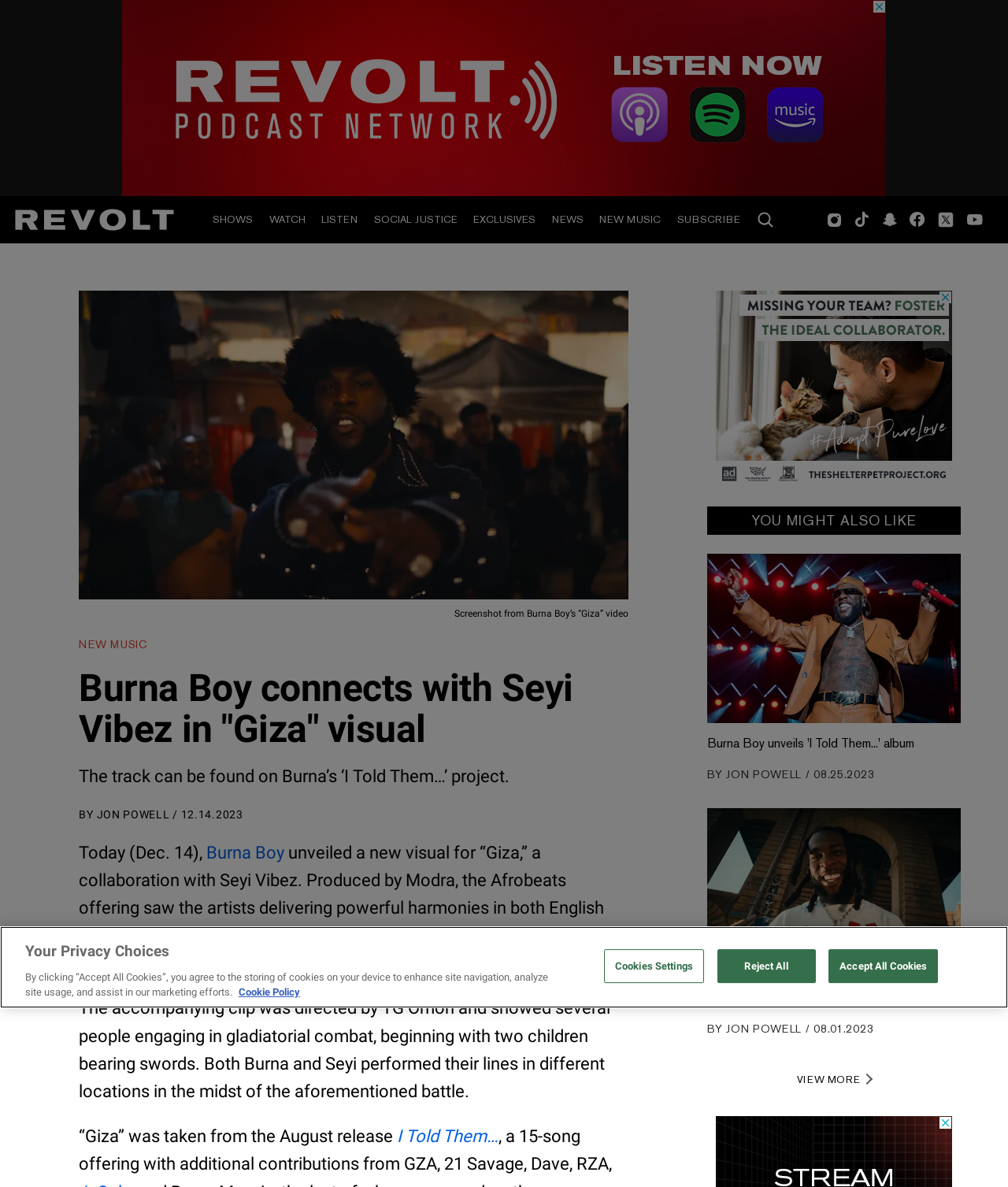Could you indicate the bounding box coordinates of the region to click in order to complete this instruction: "Watch the 'Burna Boy’ “Giza” video".

[0.078, 0.245, 0.623, 0.505]